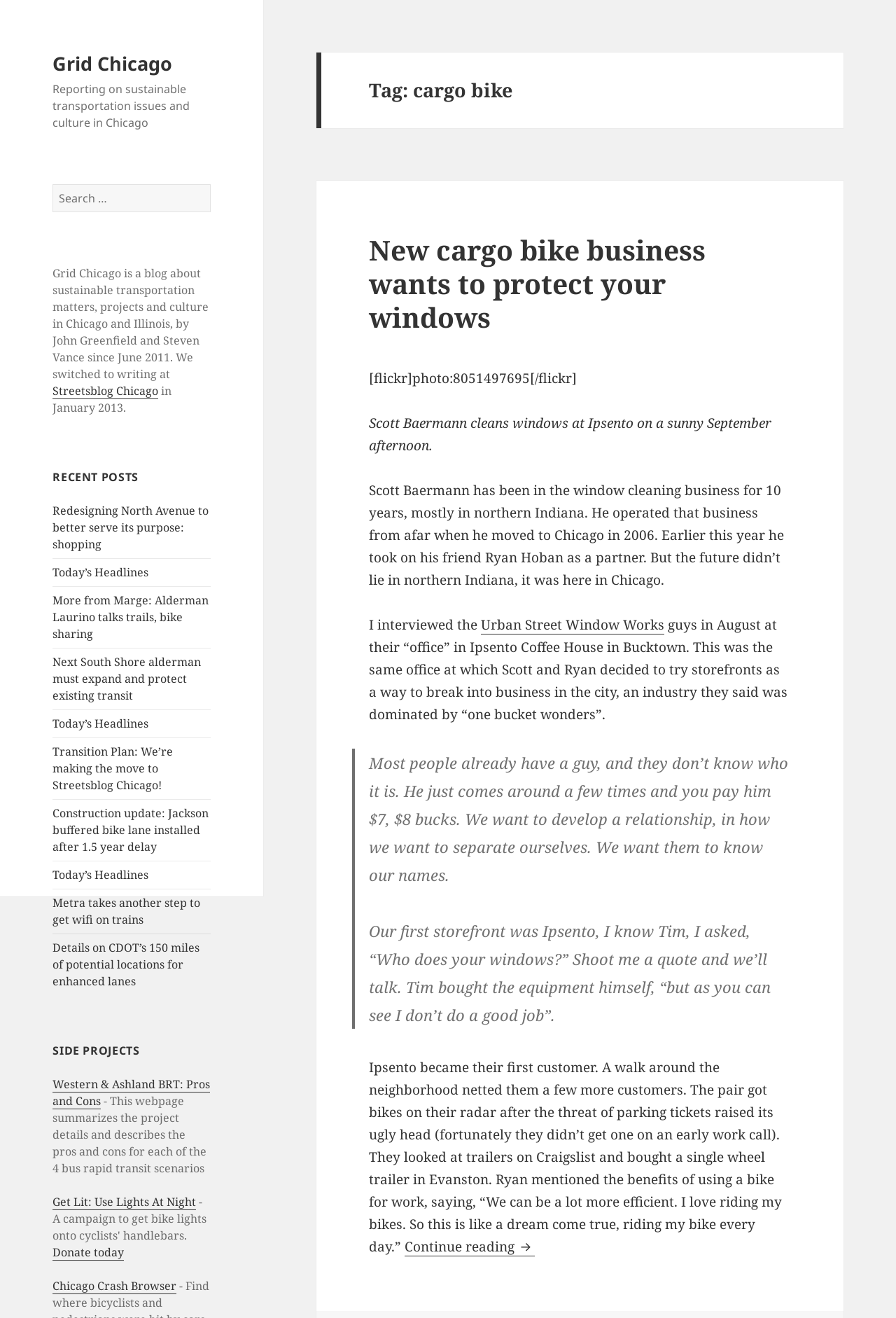Determine the bounding box coordinates of the UI element described by: "Urban Street Window Works".

[0.537, 0.467, 0.741, 0.481]